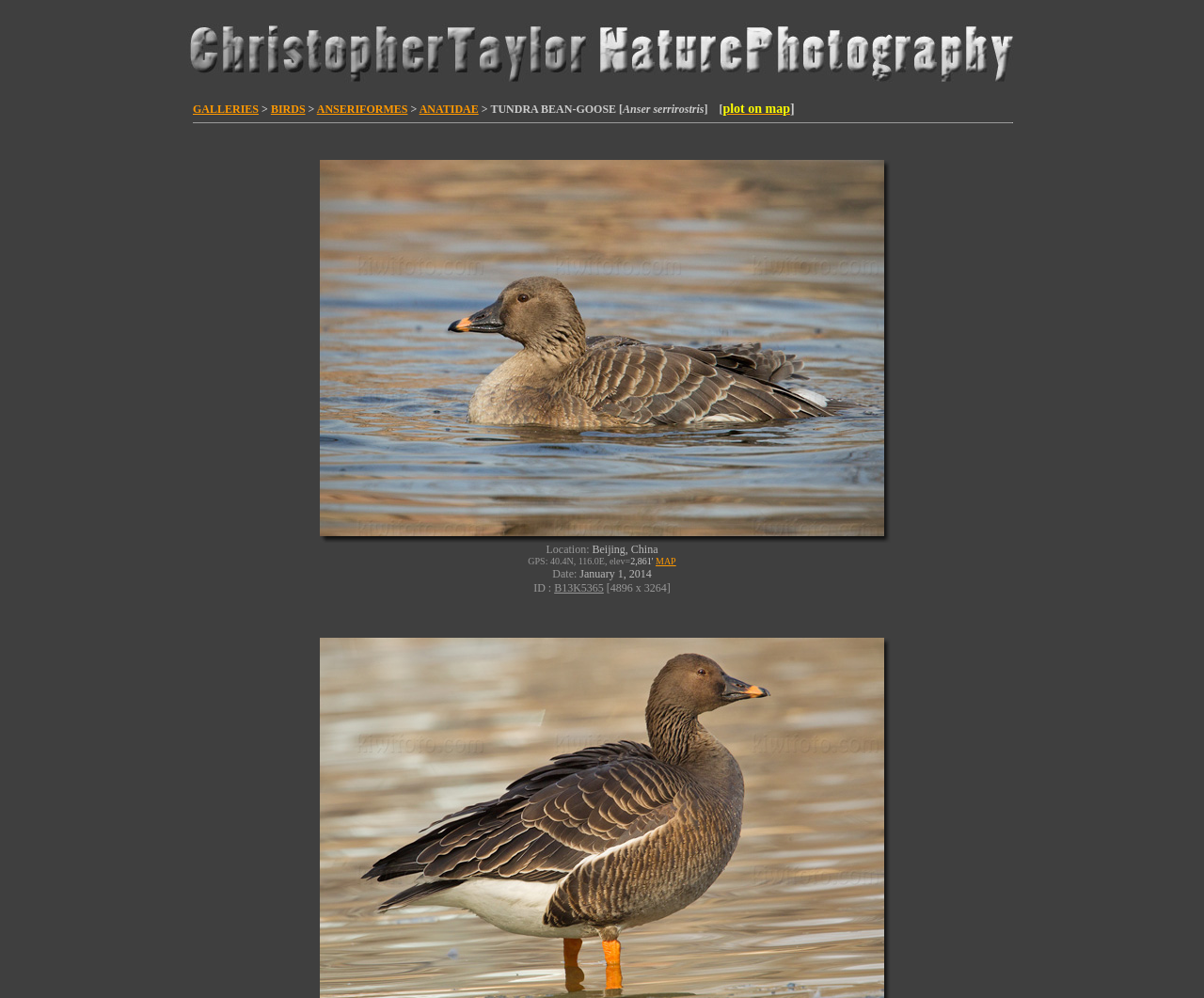Can you give a comprehensive explanation to the question given the content of the image?
What is the name of the photographer?

The photographer's name is mentioned in the link 'Christopher Taylor Bird Nature Wildlife Mammal Photography' at the top of the webpage, indicating that Christopher Taylor is the photographer behind the website.